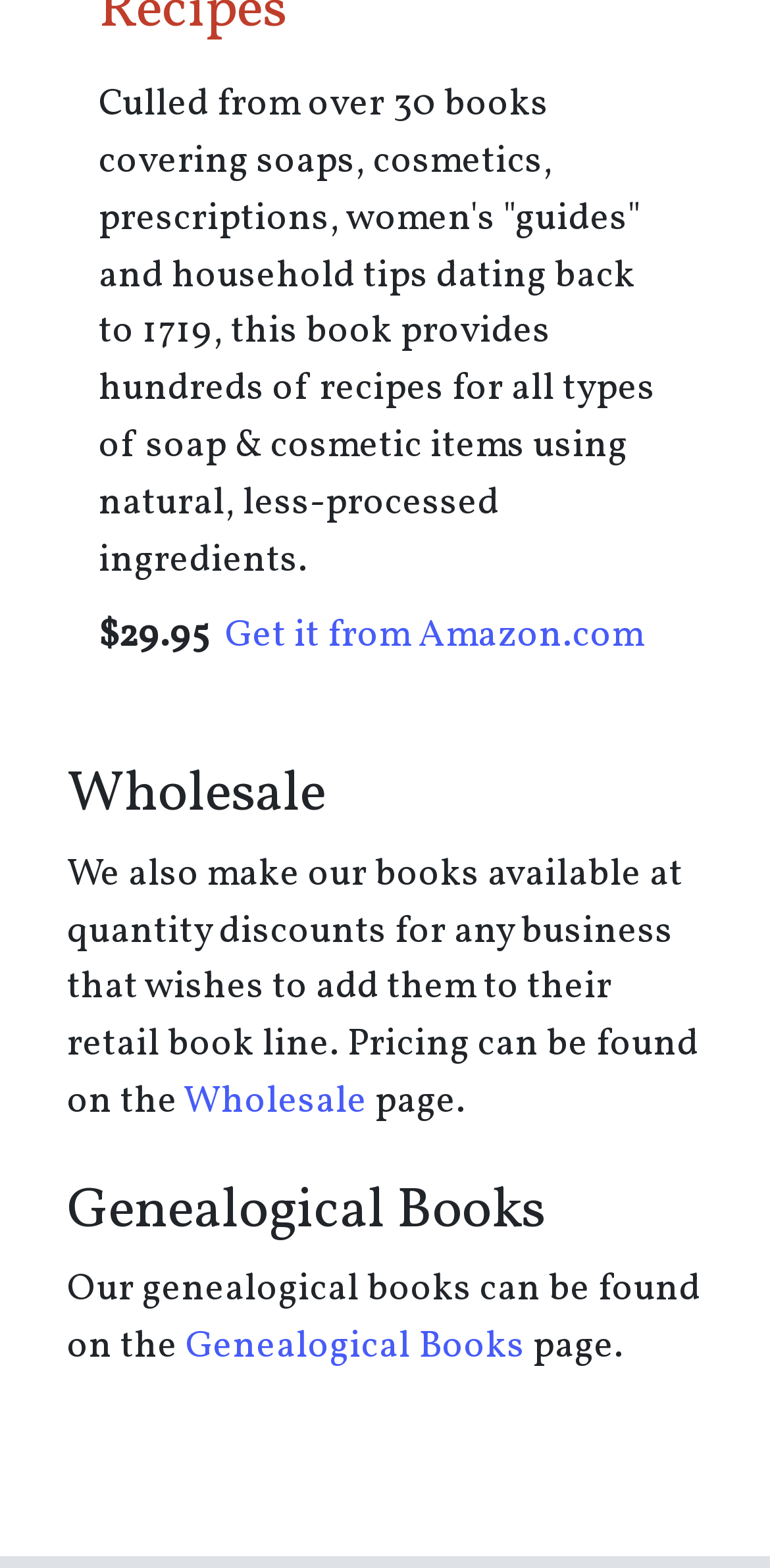What type of books are available for wholesale?
Based on the image, provide a one-word or brief-phrase response.

Genealogical books